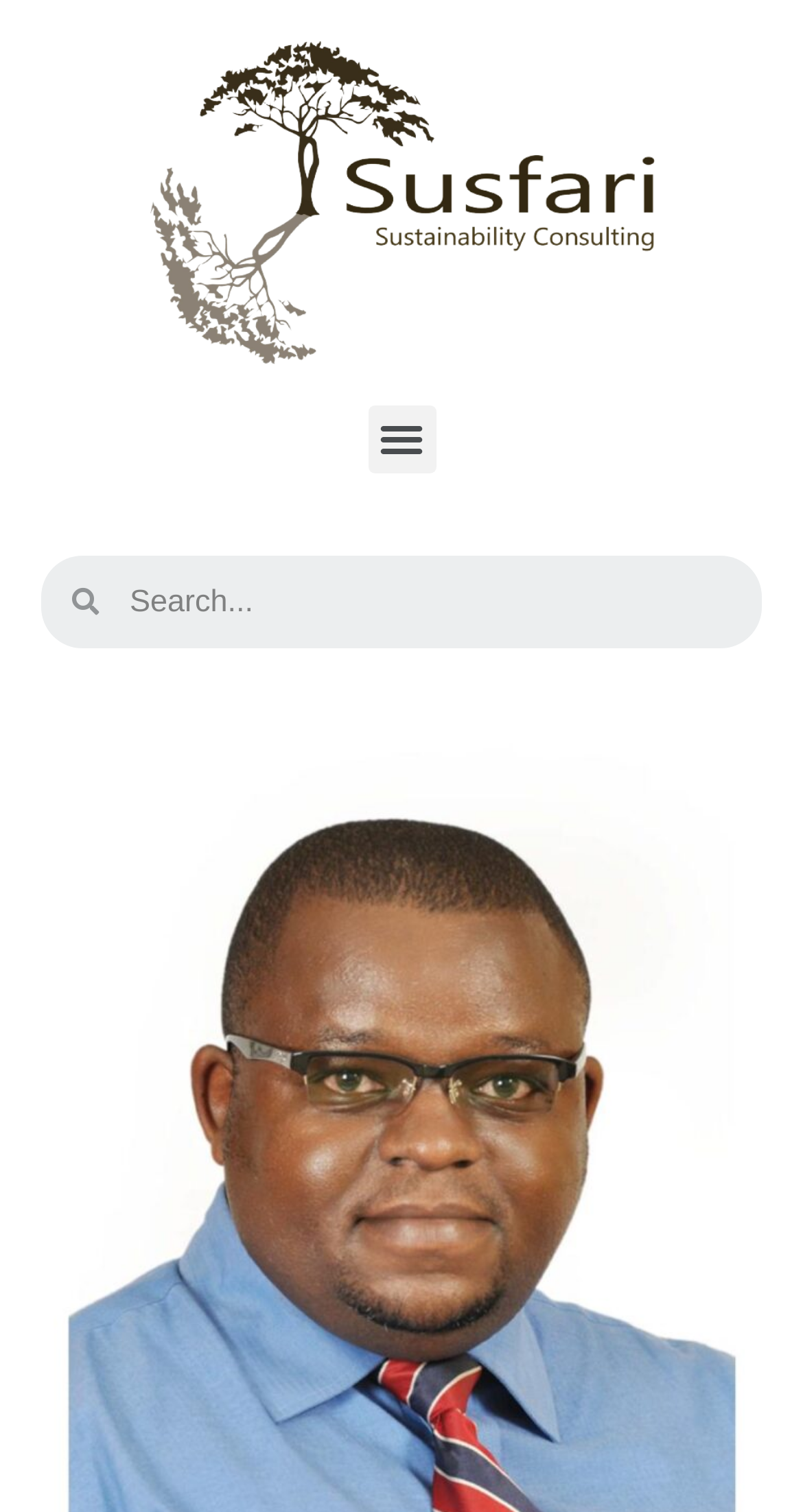Based on the element description "parent_node: Search name="s" placeholder="Search..." title="Search"", predict the bounding box coordinates of the UI element.

[0.123, 0.367, 0.949, 0.428]